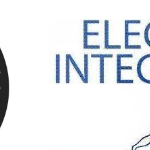Offer a comprehensive description of the image.

This image showcases a graphic associated with the theme of "Utah Election Integrity." On the left side, there is an emblem or logo, possibly representing a group or initiative focused on election integrity efforts in Utah. The right side features the phrase "ELECTION INTEGRITY," prominently displayed in bold blue letters, underscoring the importance of honest and transparent electoral processes. This visual likely aims to promote awareness and advocacy surrounding electoral integrity within the state.